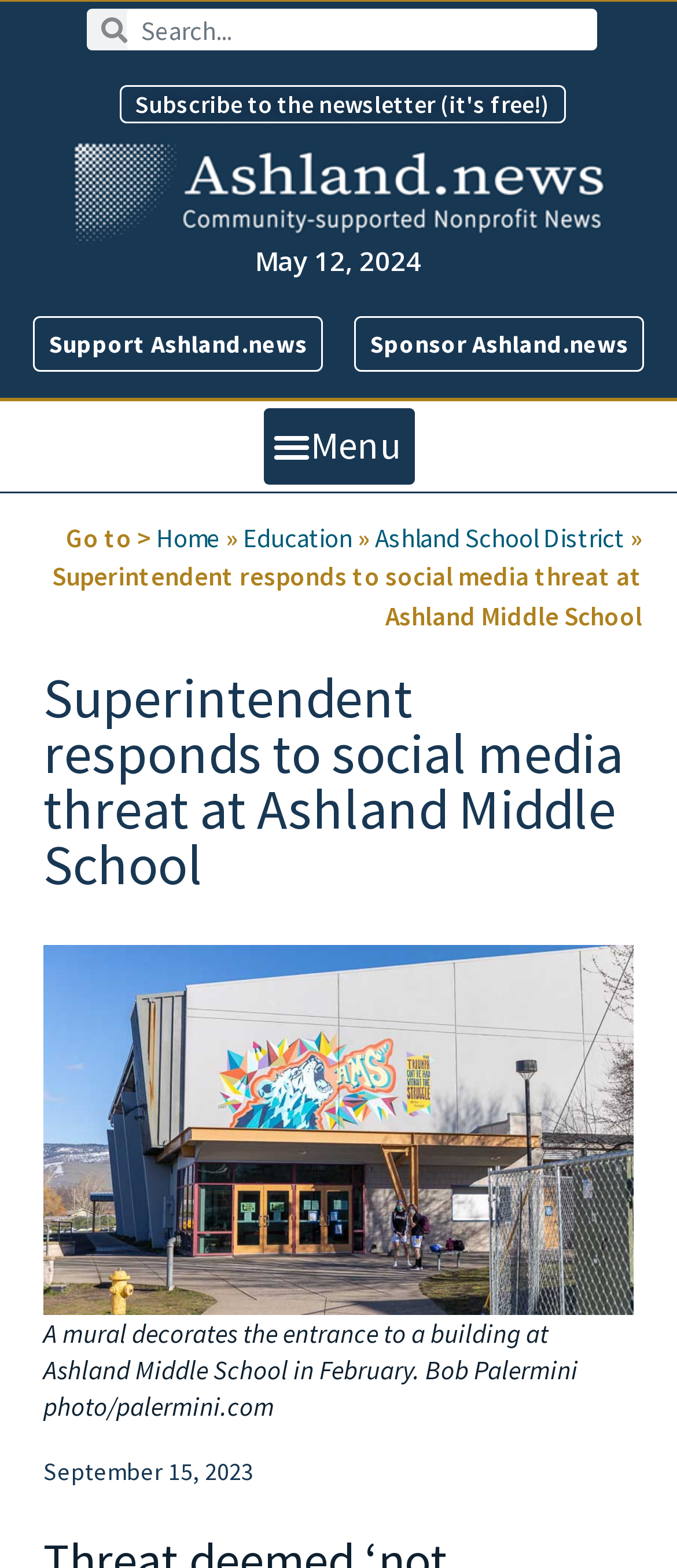Please determine the bounding box coordinates of the area that needs to be clicked to complete this task: 'Subscribe to the newsletter'. The coordinates must be four float numbers between 0 and 1, formatted as [left, top, right, bottom].

[0.176, 0.054, 0.835, 0.079]